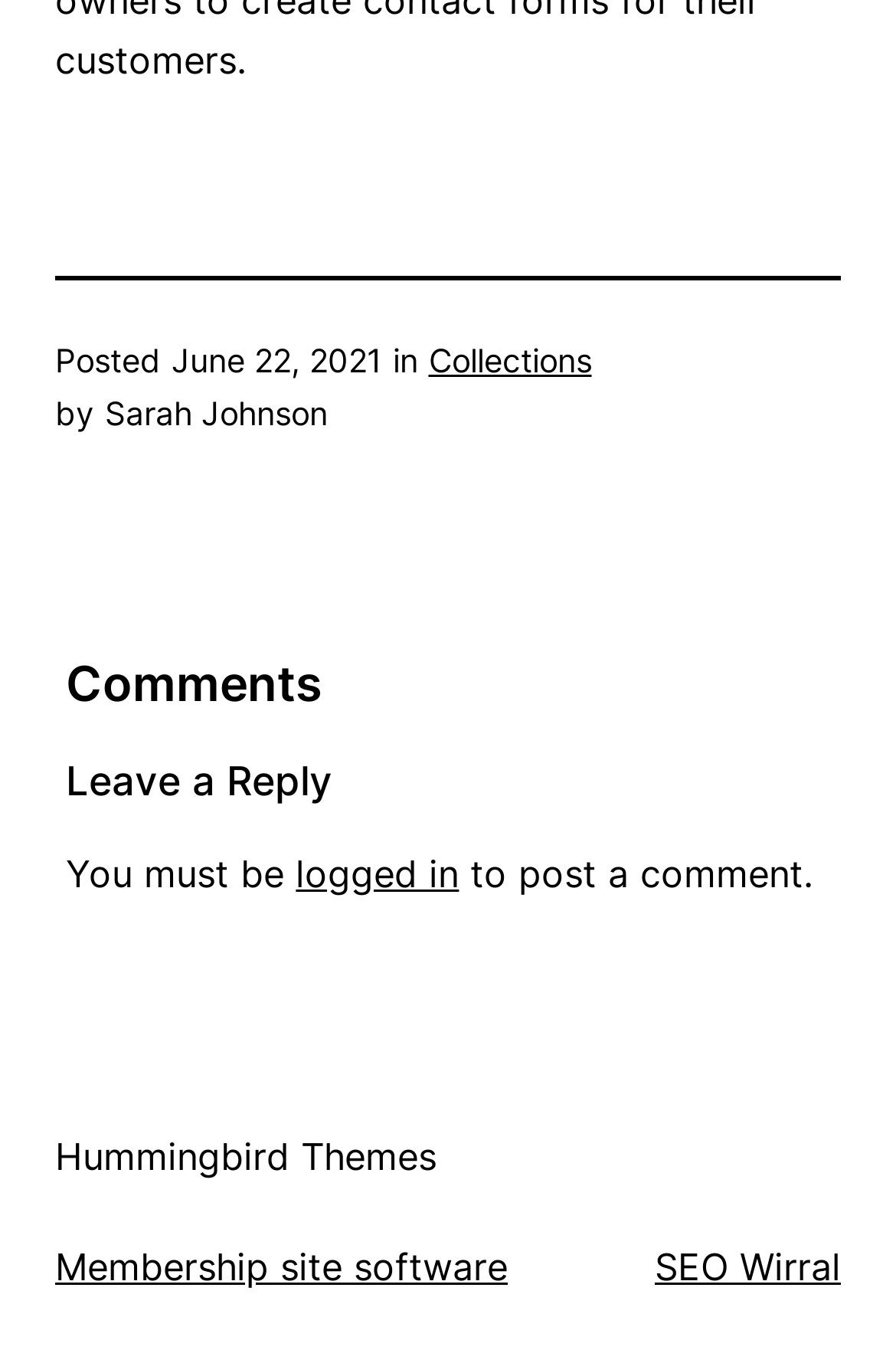How many links are there at the bottom of the page?
Based on the image, please offer an in-depth response to the question.

There are three links at the bottom of the page, namely 'Hummingbird Themes', 'Membership site software', and 'SEO Wirral'.